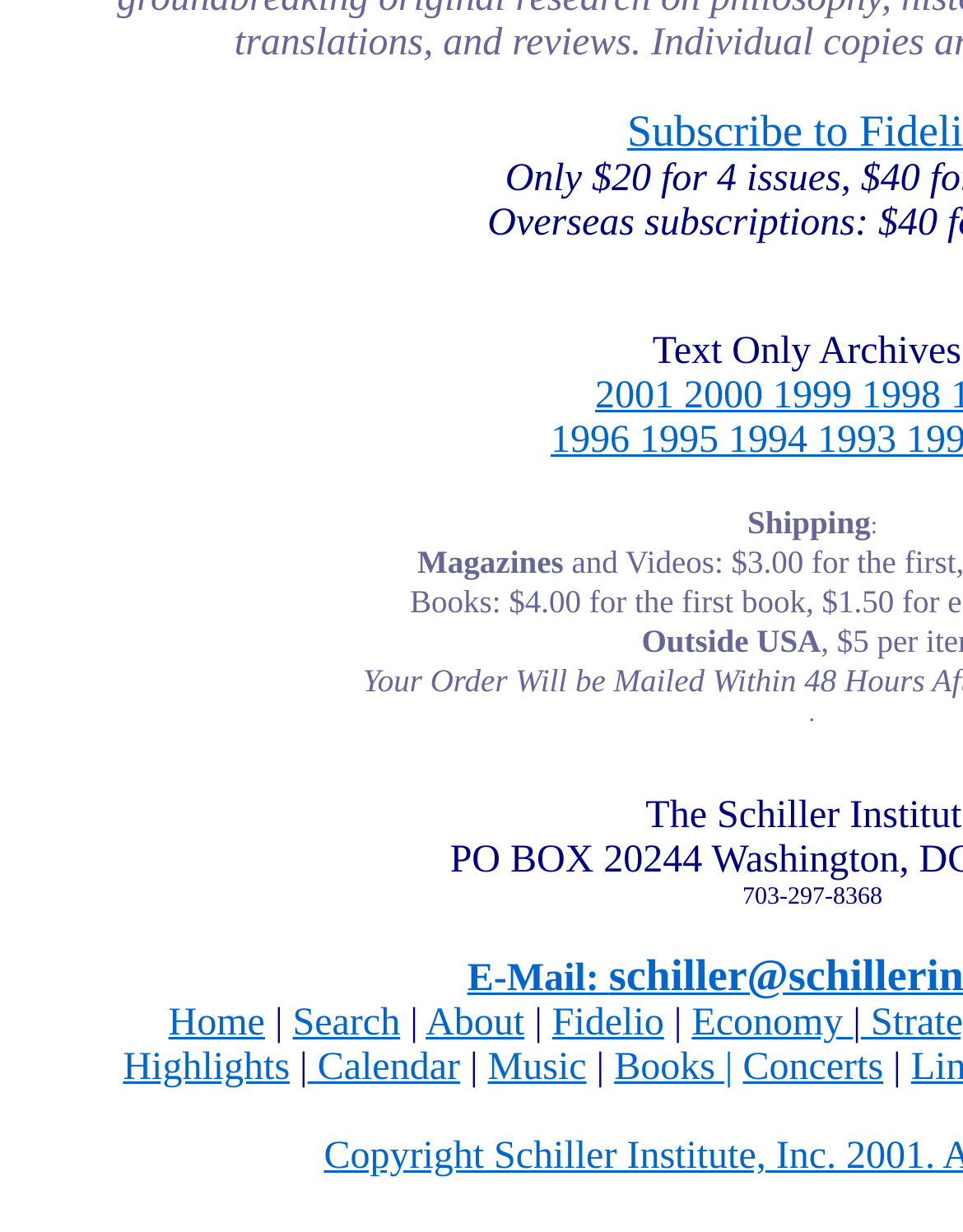What are the main categories on this website?
Provide a fully detailed and comprehensive answer to the question.

I found the main categories by looking at the link elements at the bottom of the webpage. These links are separated by '|' characters and are likely to be the main categories of the website.